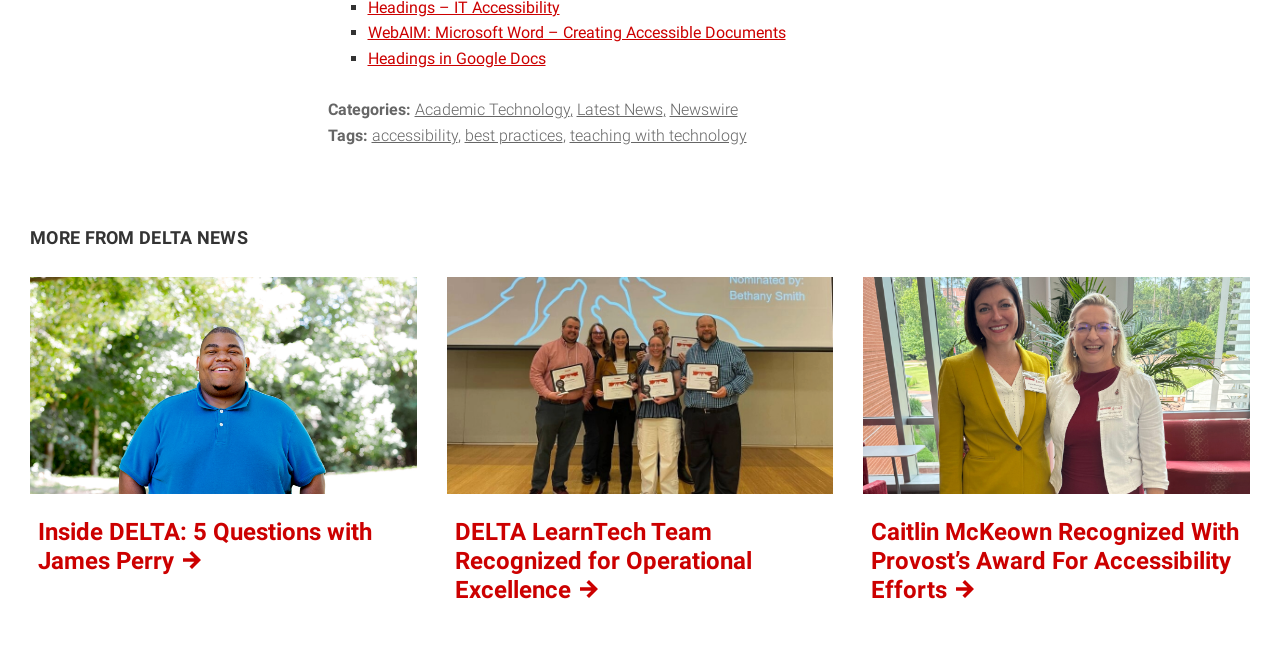Based on the image, provide a detailed and complete answer to the question: 
What is the topic of the third article?

I looked at the headings and links on the page and found that the third article has a heading 'Caitlin McKeown Recognized With Provost’s Award For Accessibility Efforts' which suggests that the topic of the article is accessibility efforts.